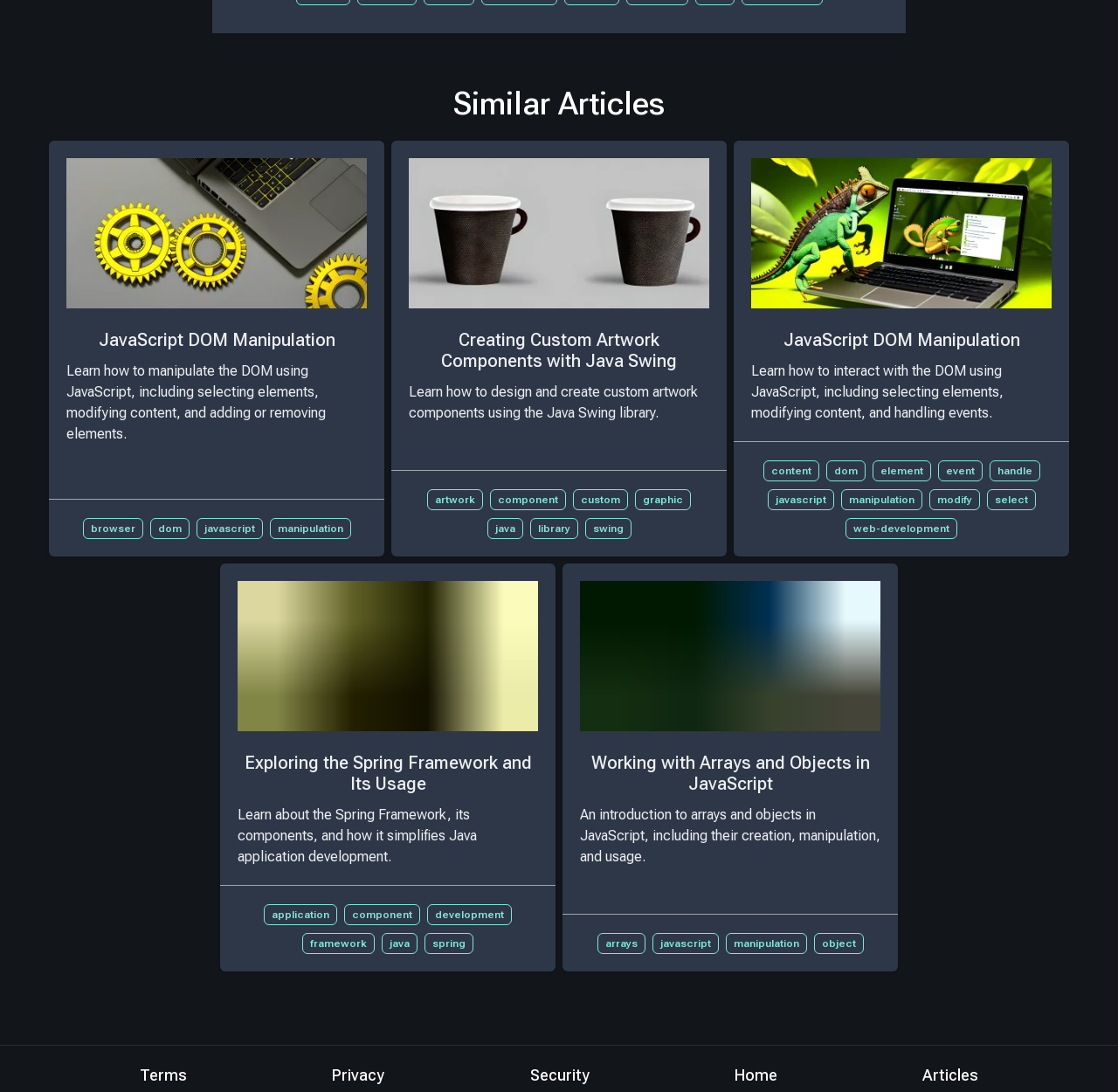Answer the question with a single word or phrase: 
How many cubes are in the image related to arrays and objects in JavaScript?

Nine